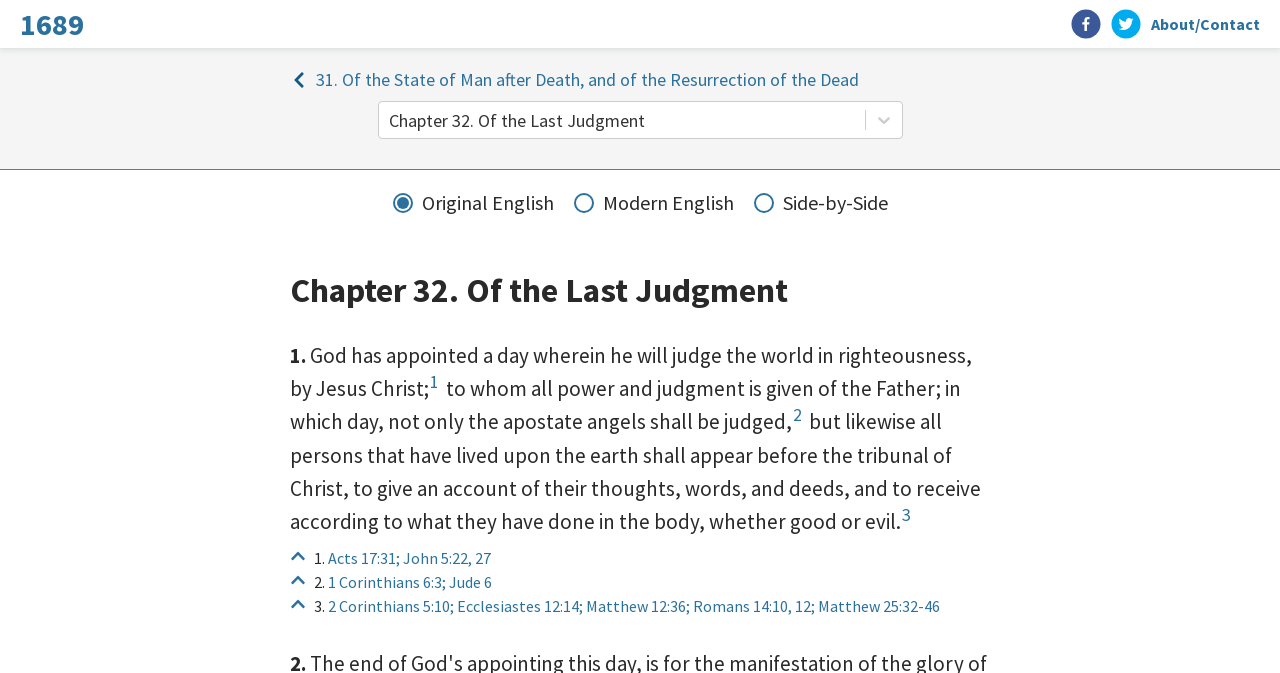What is the chapter title of the confession?
From the image, respond using a single word or phrase.

Chapter 32. Of the Last Judgment